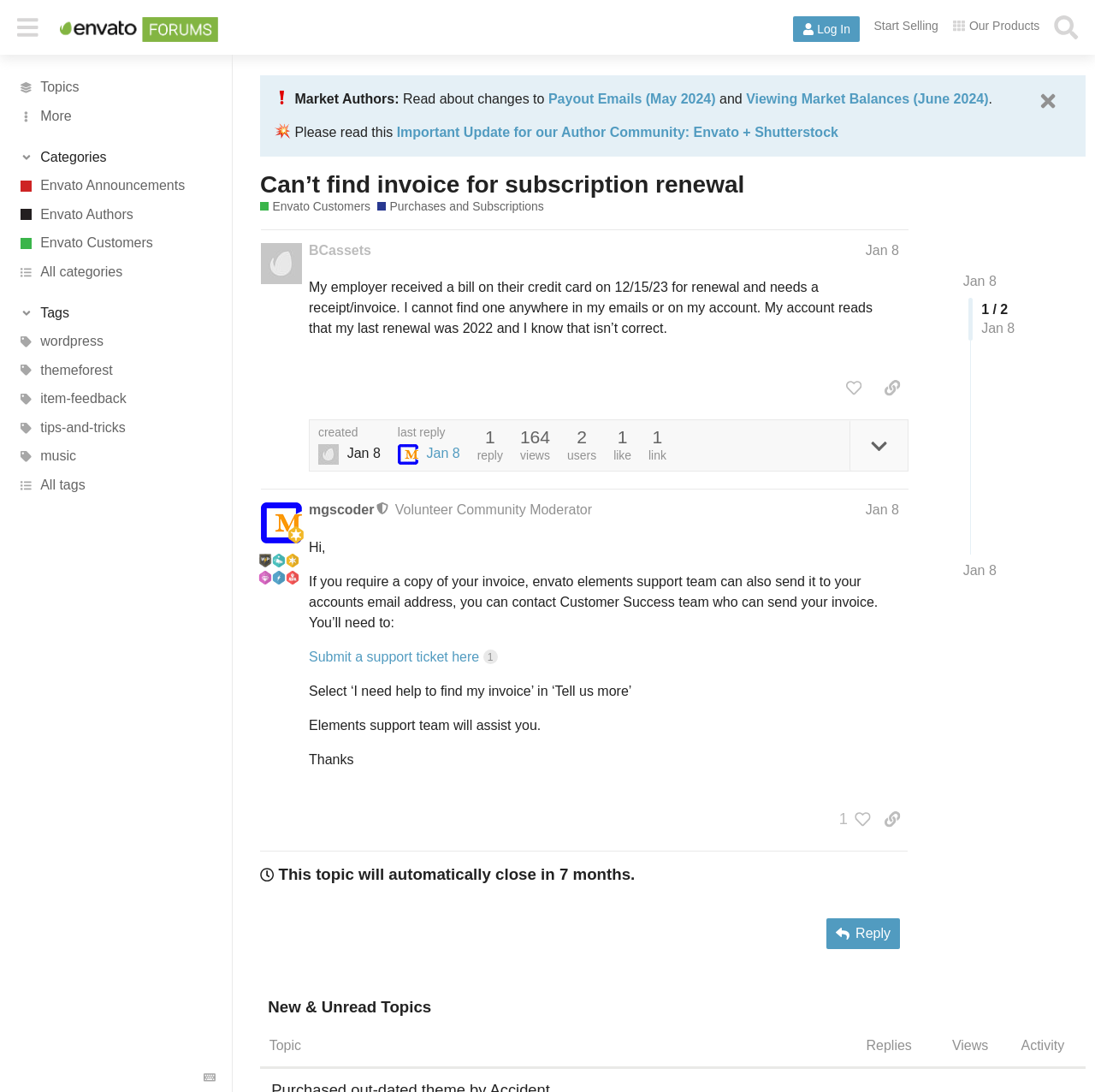Describe the webpage meticulously, covering all significant aspects.

This webpage is a forum discussion page on Envato Forums. At the top, there is a header section with a button to expand or collapse the sidebar, a link to "Envato Forums" with an accompanying image, and buttons to log in or start selling. Below this, there are links to browse digital assets, subscribe to digital assets, and access tutorials and courses, each with an accompanying image.

On the left side, there is a sidebar with links to various topics, including Envato announcements, authors, customers, and categories. Each link has an accompanying image. There are also buttons to expand or collapse sections for categories and tags.

In the main content area, there is a heading that reads "Can't find invoice for subscription renewal." Below this, there is a link to the same topic, followed by a description of the topic and a link to "Envato Customers." There are also links to "Purchases and Subscriptions" and a generic text describing the topic.

The main discussion area is below this, with a post from a user named "BCassets" on January 8, 2024. The post describes an issue with finding an invoice for a subscription renewal. Below the post, there are buttons to like the post, copy a link to the post, and reply to the post. There is also information about when the post was created and the last reply.

At the bottom of the page, there are links to navigate to the next page of the discussion.